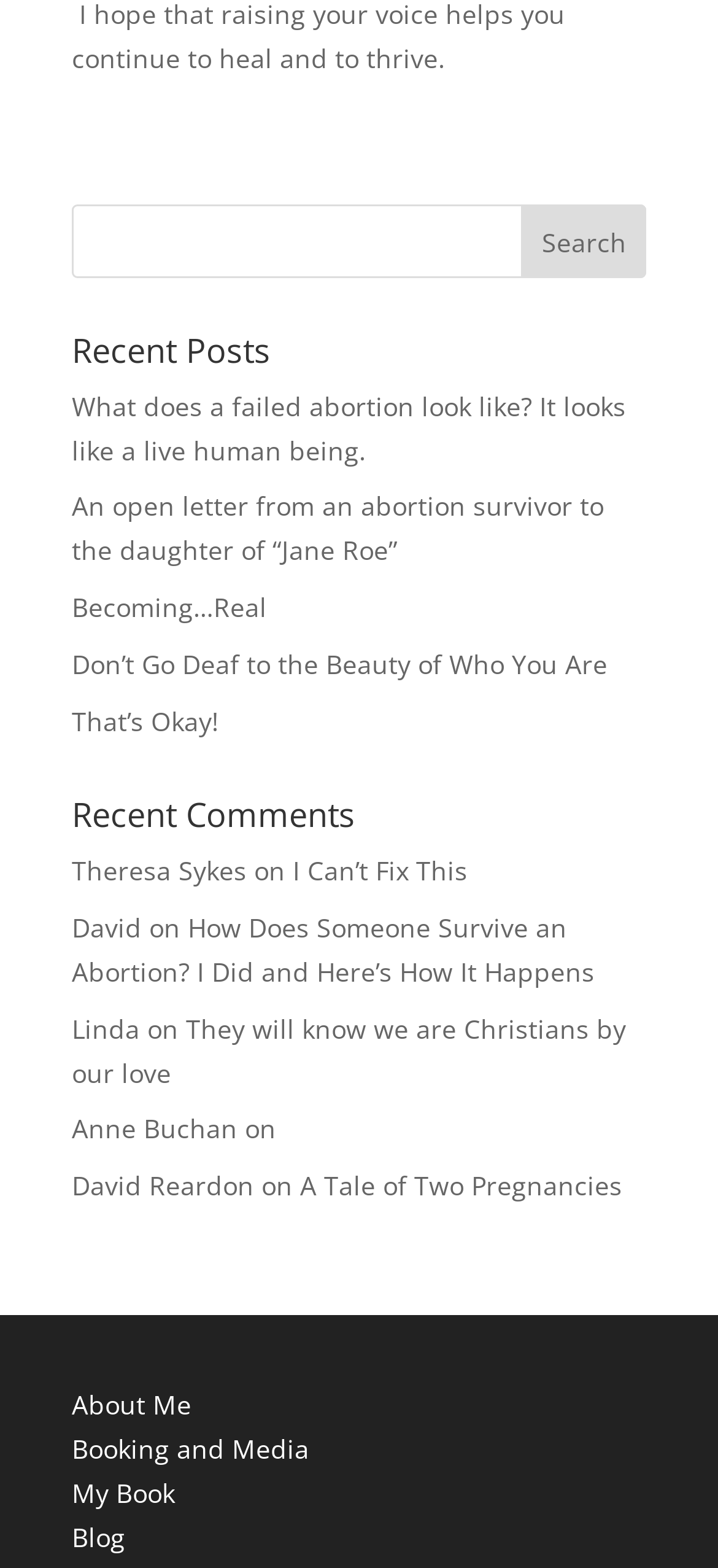Determine the bounding box coordinates of the clickable region to follow the instruction: "read blog".

[0.1, 0.969, 0.174, 0.991]